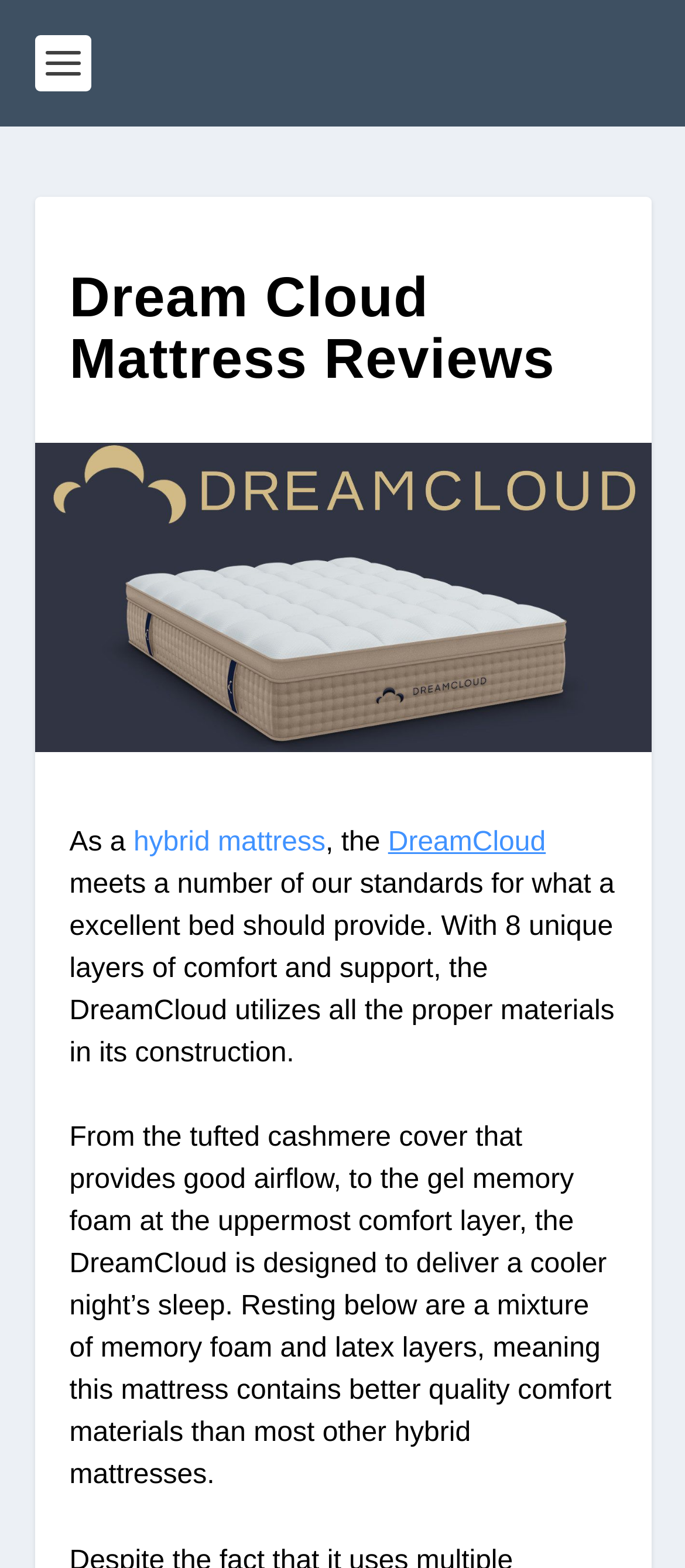Using the details from the image, please elaborate on the following question: What is the purpose of the tufted cashmere cover in DreamCloud?

The text mentions that the tufted cashmere cover provides good airflow, which is one of the features that contributes to the overall design of the DreamCloud mattress.